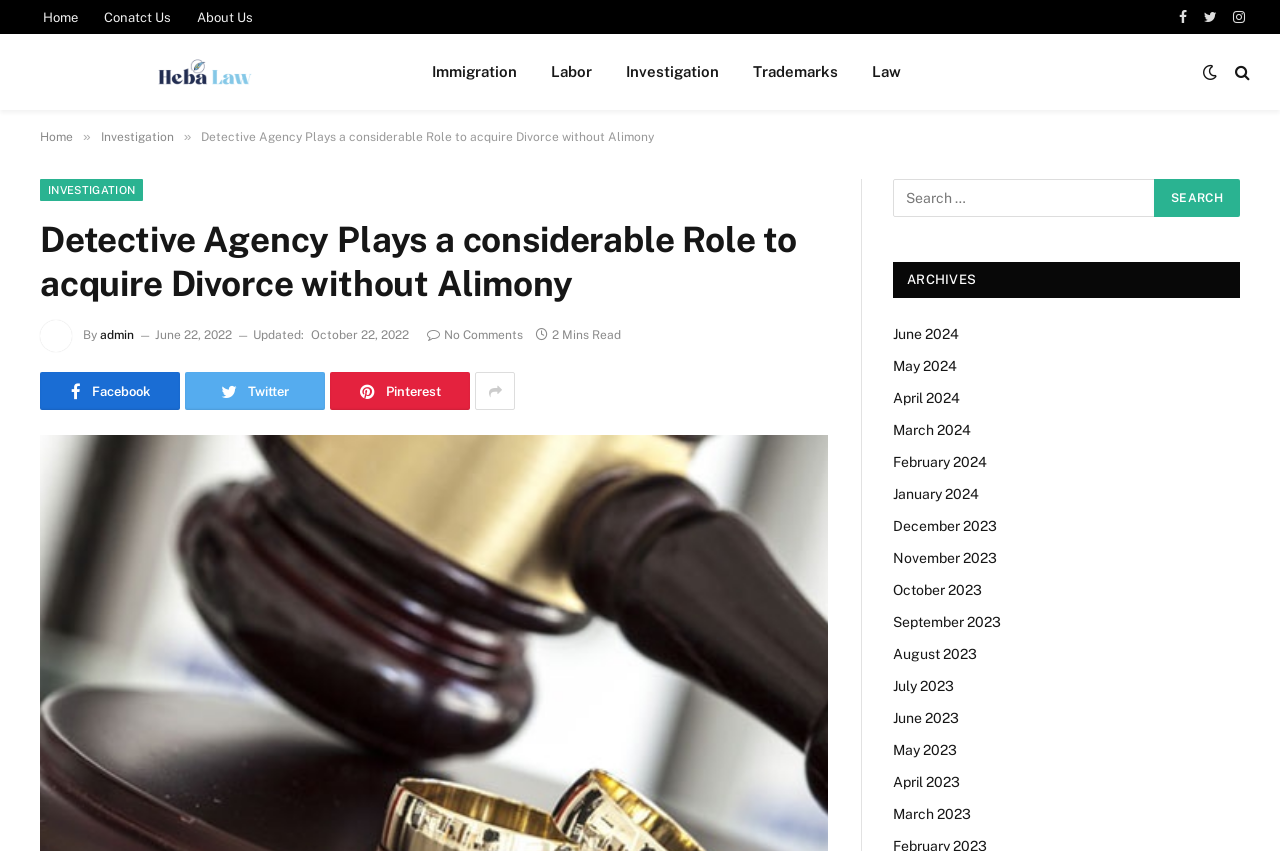Identify the bounding box coordinates of the element that should be clicked to fulfill this task: "Share on Facebook". The coordinates should be provided as four float numbers between 0 and 1, i.e., [left, top, right, bottom].

[0.031, 0.437, 0.141, 0.482]